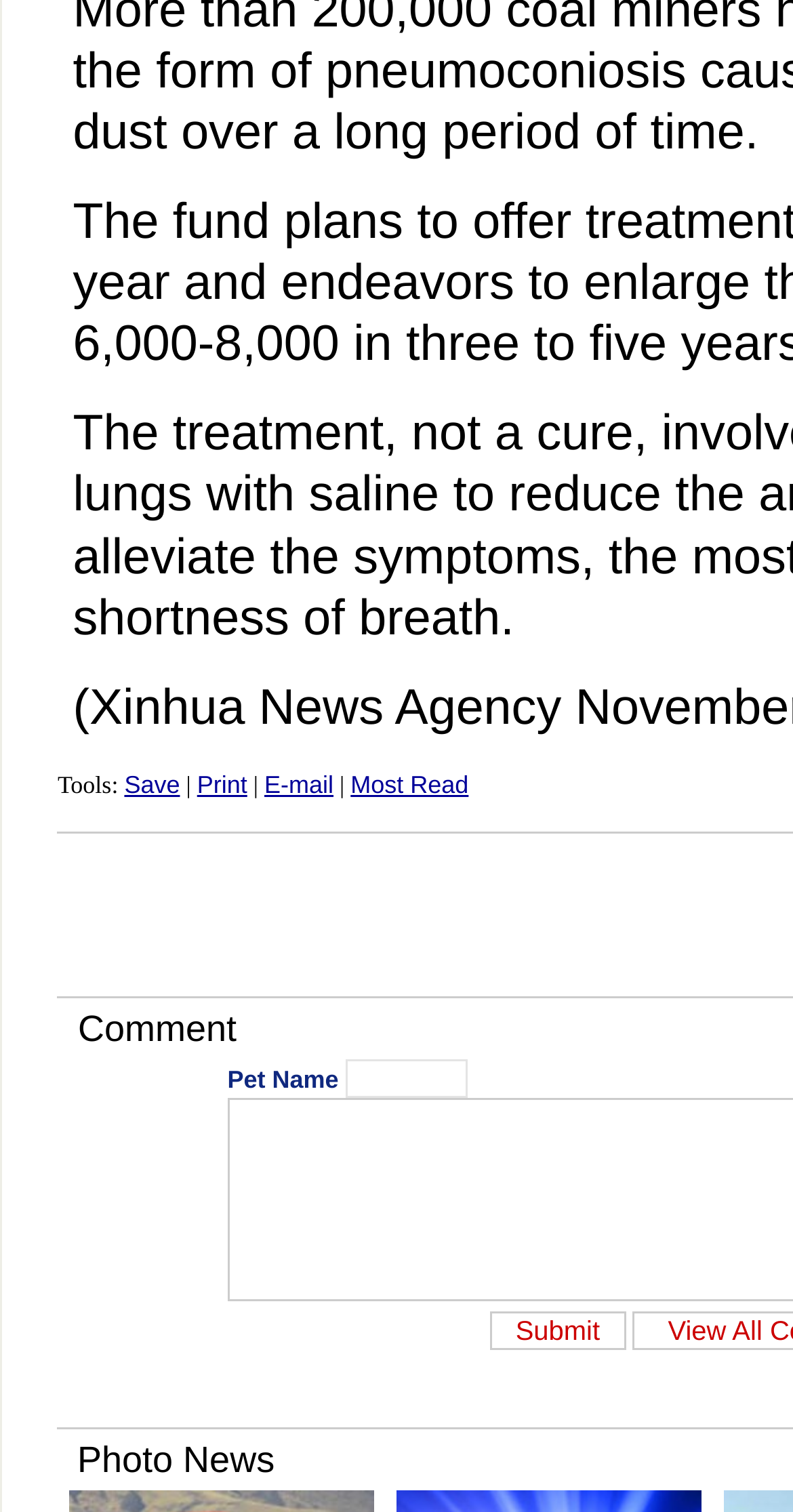How many elements are in the same row as the 'E-mail' link?
Kindly give a detailed and elaborate answer to the question.

The 'E-mail' link has a bounding box with y-coordinates [0.509, 0.528]. By comparing the y-coordinates of other elements, I found three other elements in the same row: 'Save' link, 'Print' link, and a StaticText element with the text '|'. Therefore, there are four elements in the same row as the 'E-mail' link.